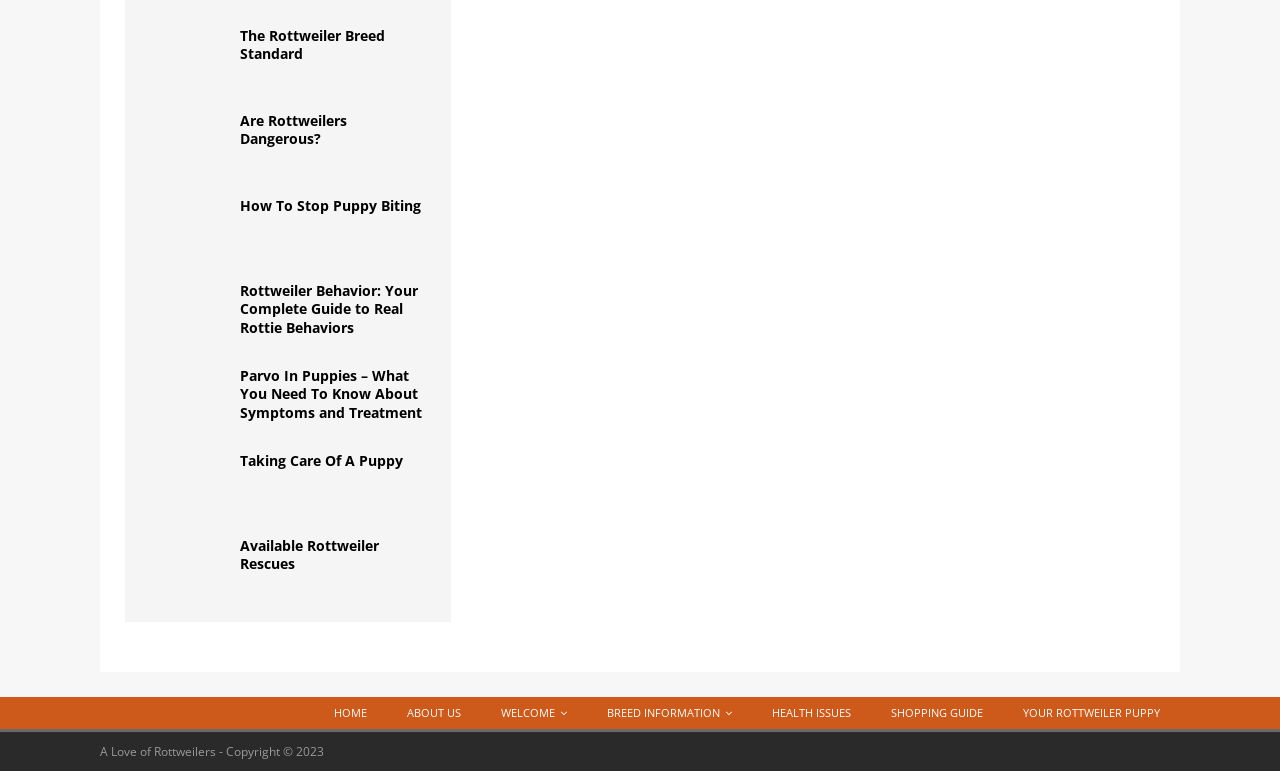What is the main topic of this webpage?
Using the information presented in the image, please offer a detailed response to the question.

Based on the webpage structure and content, it appears that the main topic of this webpage is Rottweilers, as there are multiple articles and links related to Rottweiler breed standards, behavior, health issues, and care.